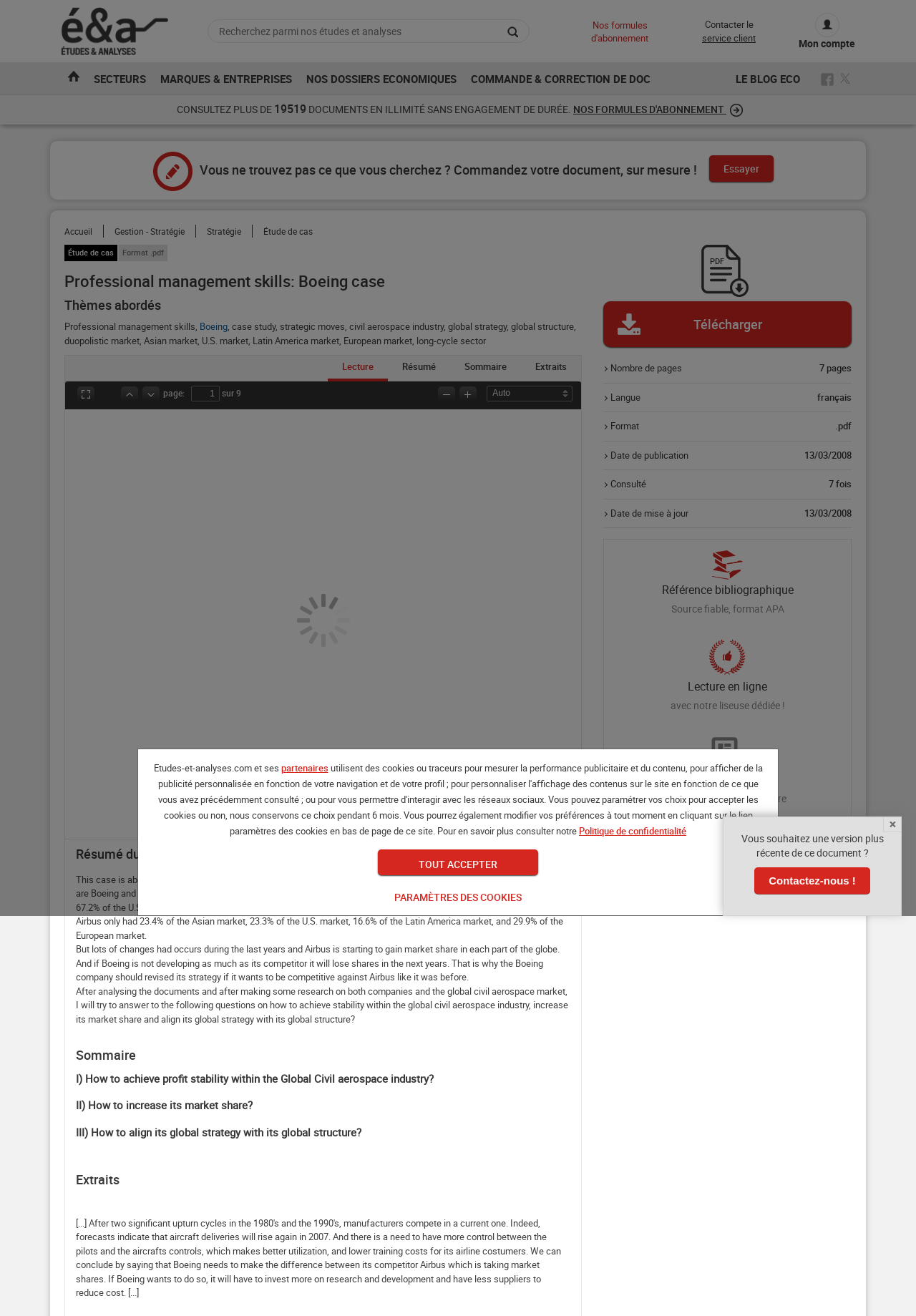What is the title of the case study?
Identify the answer in the screenshot and reply with a single word or phrase.

Professional management skills: Boeing case